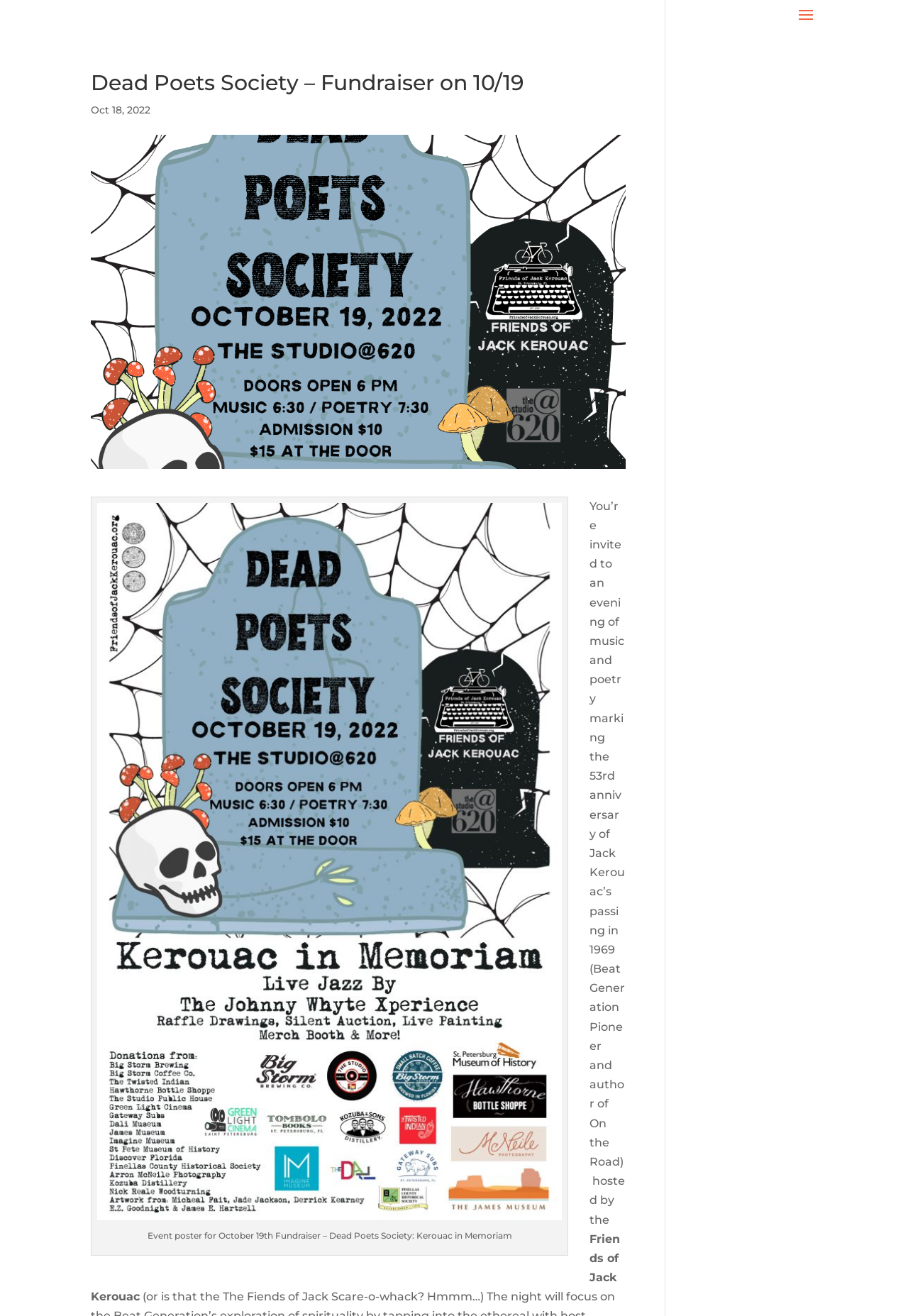Who is the author of 'On the Road'?
Could you answer the question with a detailed and thorough explanation?

I found the answer by reading the text 'Beat Generation Pioneer and author of On the Road' which mentions Jack Kerouac as the author of 'On the Road'.